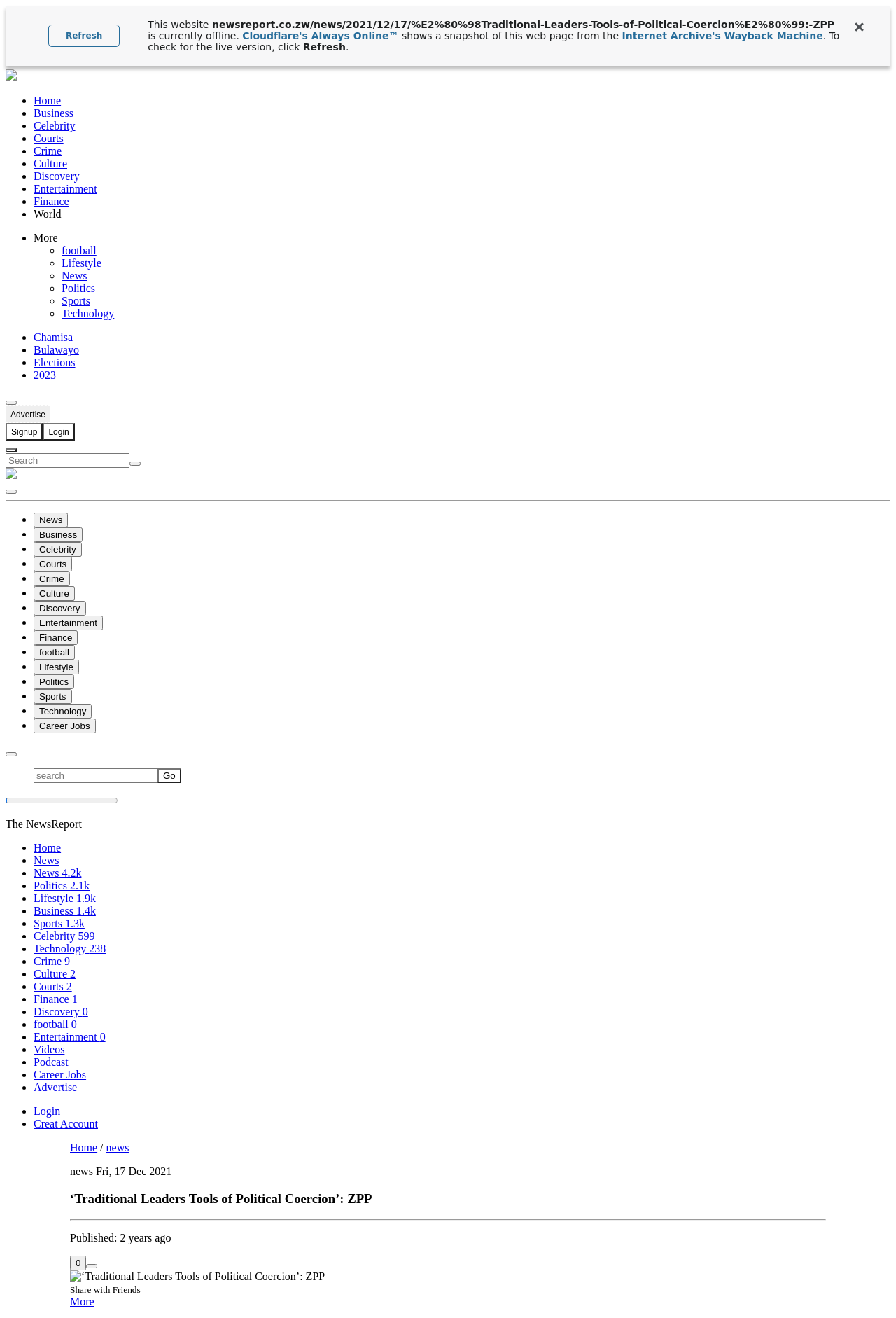Determine the bounding box coordinates for the clickable element to execute this instruction: "Go to the business page". Provide the coordinates as four float numbers between 0 and 1, i.e., [left, top, right, bottom].

[0.038, 0.401, 0.092, 0.41]